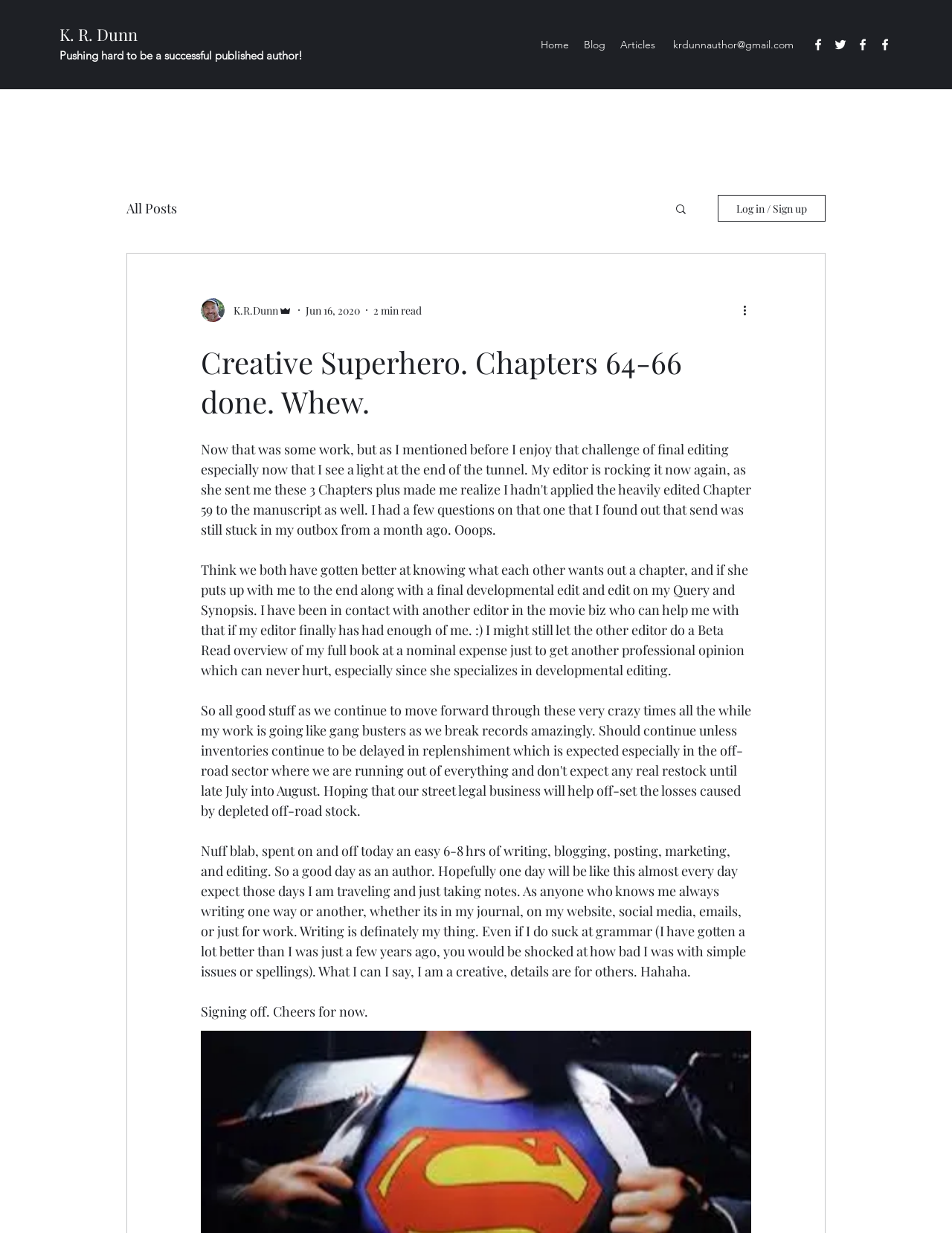Determine the bounding box coordinates of the area to click in order to meet this instruction: "Click on the 'Home' link".

[0.56, 0.027, 0.605, 0.045]